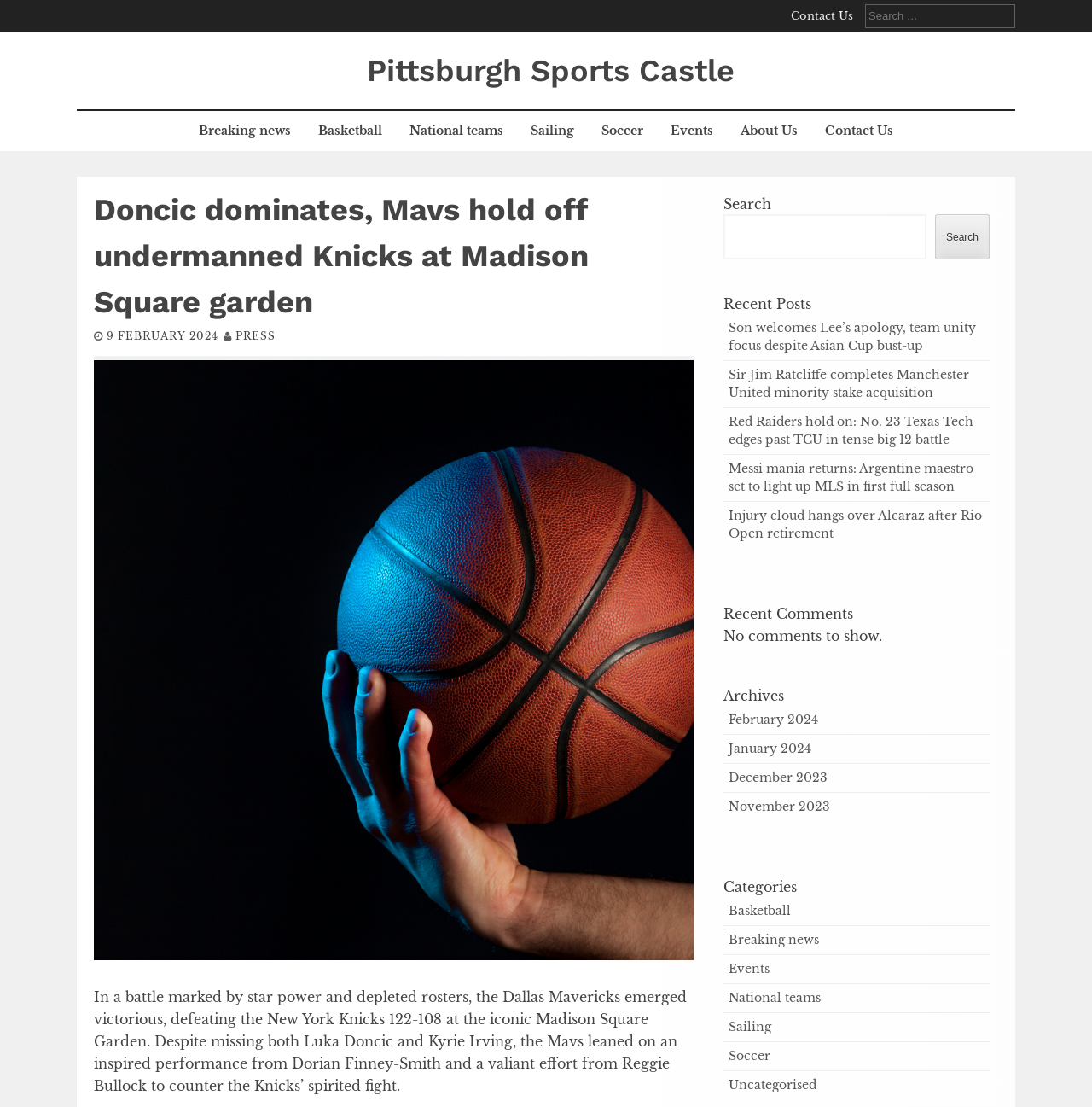What is the name of the player mentioned alongside Kyrie Irving?
Please provide a single word or phrase as your answer based on the image.

Luka Doncic